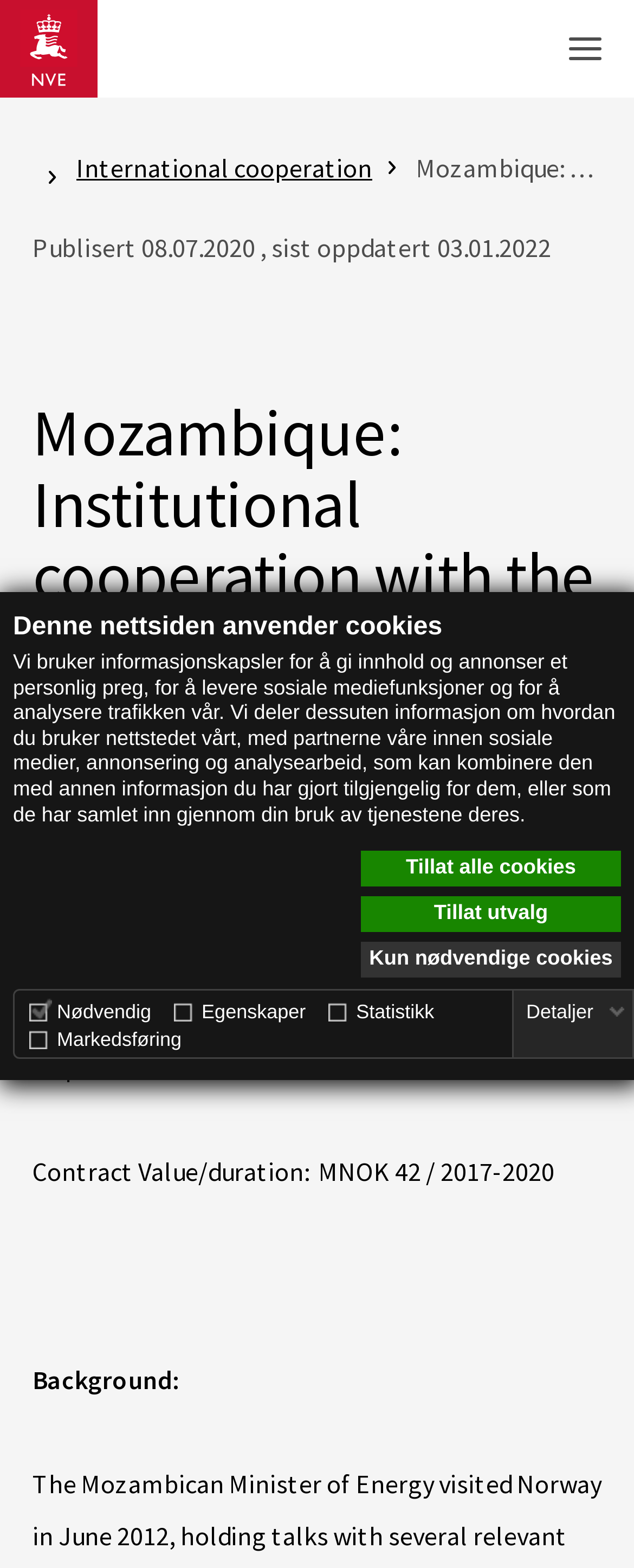Show the bounding box coordinates of the element that should be clicked to complete the task: "Click the NVE logo".

[0.0, 0.0, 0.154, 0.062]